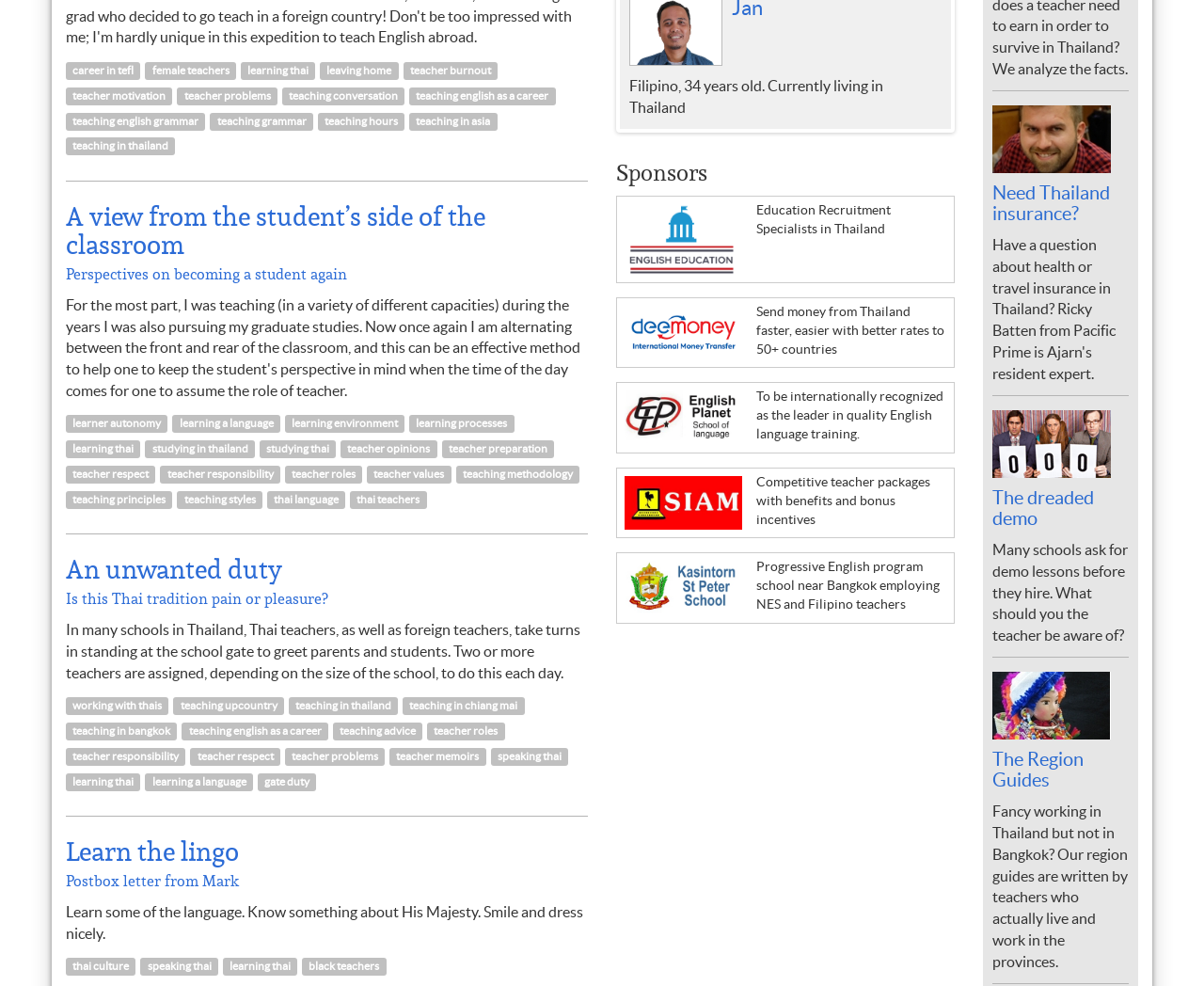Locate the UI element that matches the description teaching advice in the webpage screenshot. Return the bounding box coordinates in the format (top-left x, top-left y, bottom-right x, bottom-right y), with values ranging from 0 to 1.

[0.276, 0.733, 0.351, 0.751]